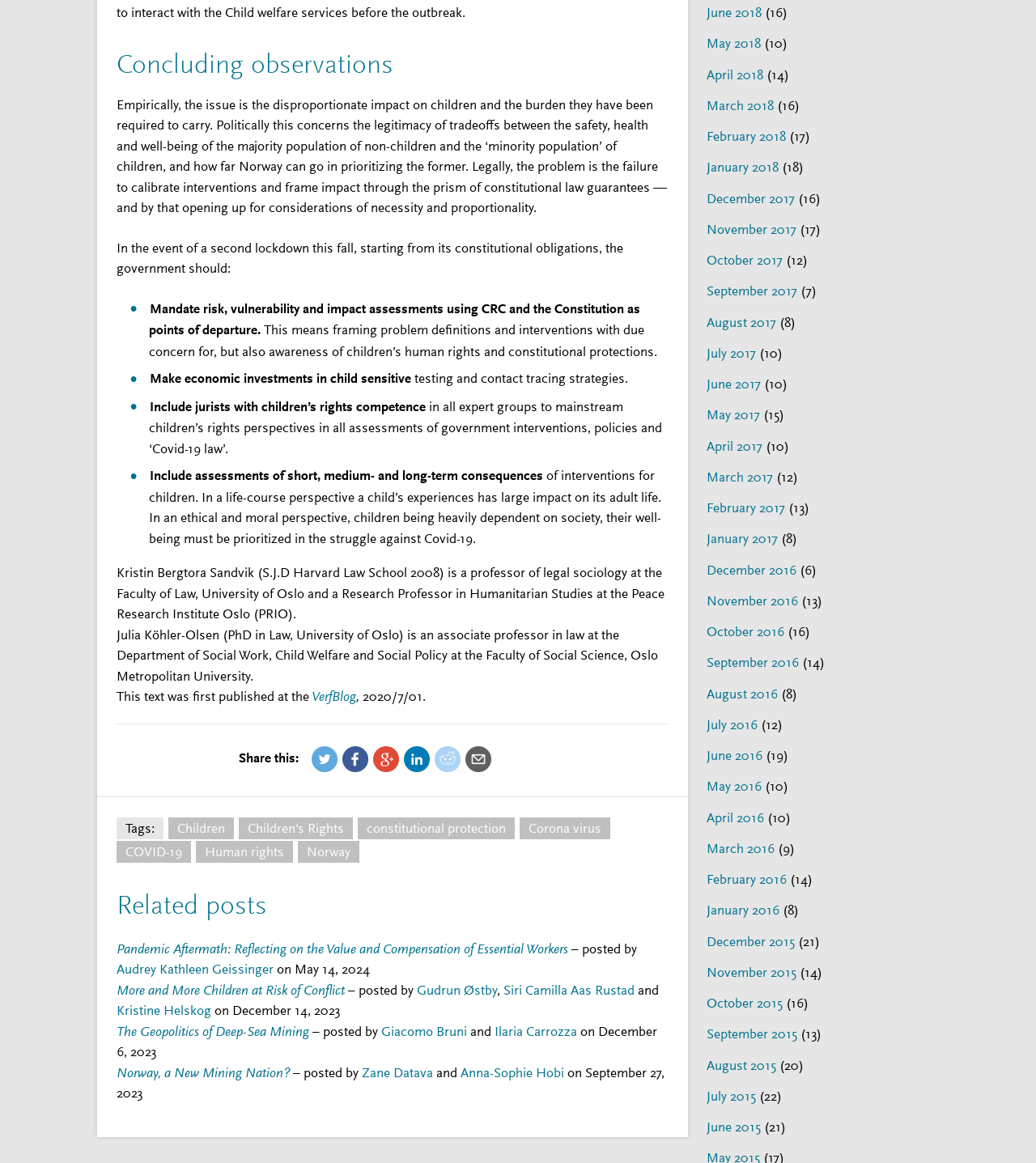Please determine the bounding box coordinates for the UI element described here. Use the format (top-left x, top-left y, bottom-right x, bottom-right y) with values bounded between 0 and 1: COVID-19

[0.112, 0.723, 0.184, 0.742]